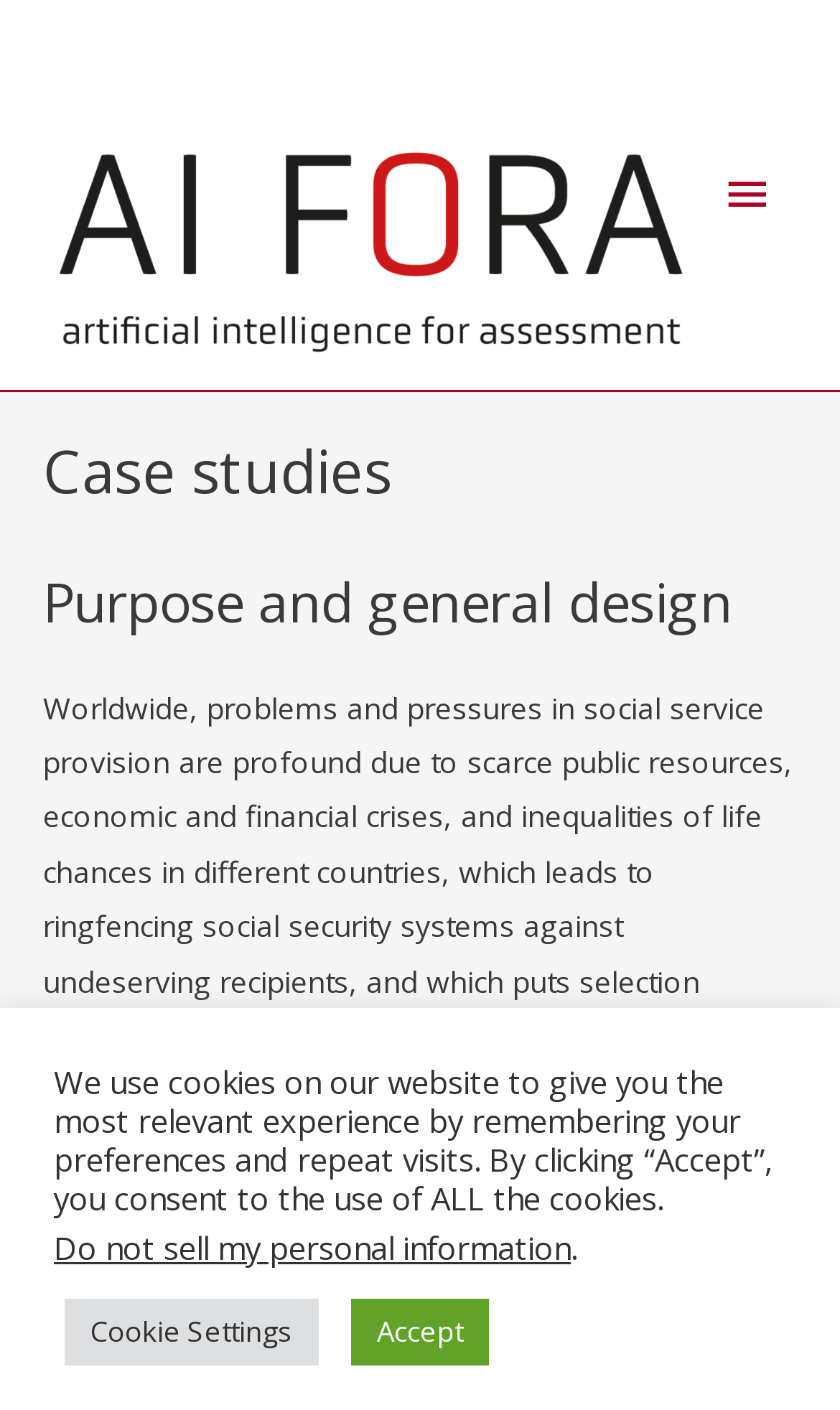What is the logo of the website?
Refer to the image and provide a one-word or short phrase answer.

AI FORA